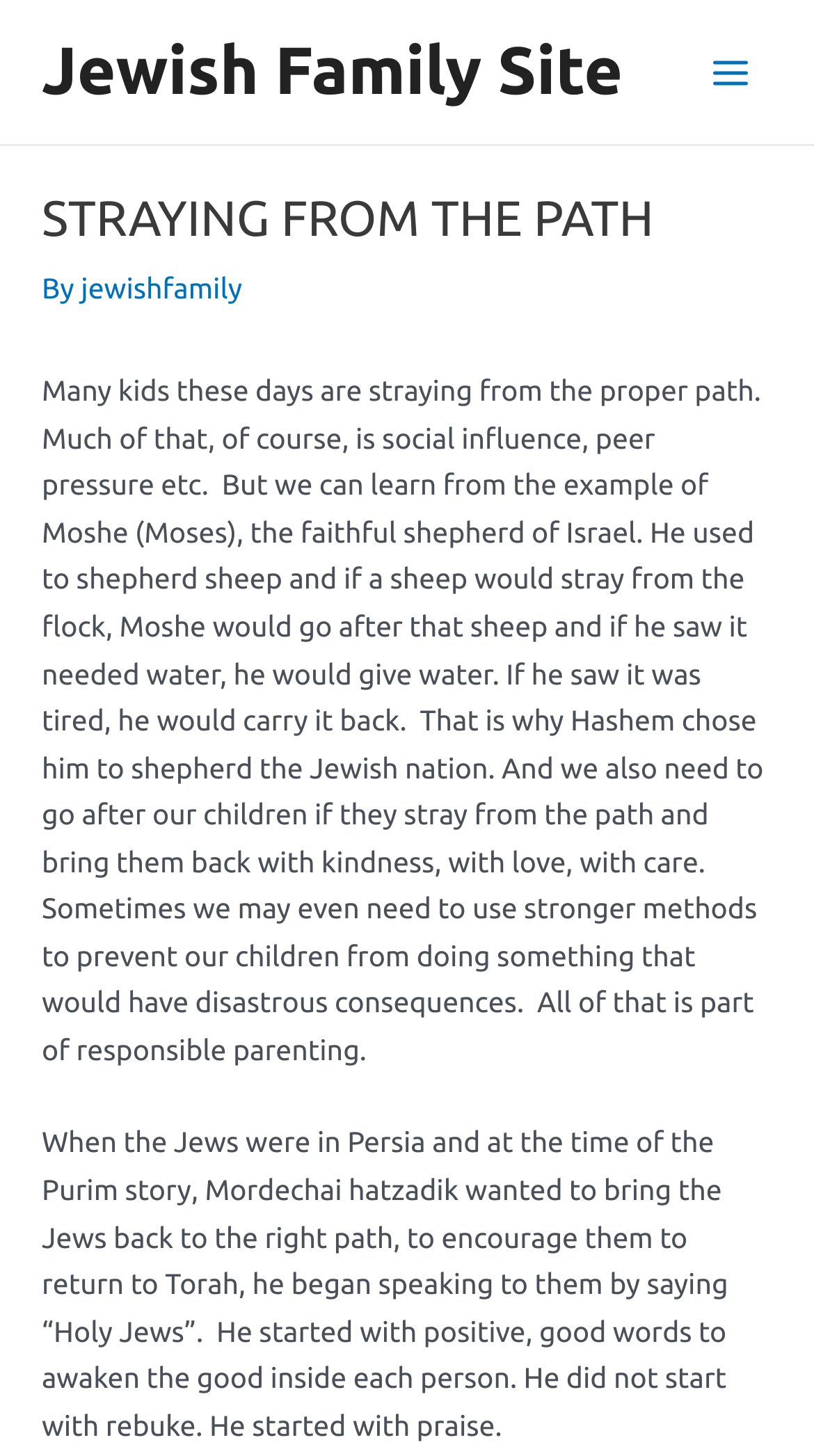Refer to the screenshot and answer the following question in detail:
What did Mordechai hatzadik start with to bring the Jews back to the right path?

According to the text, Mordechai hatzadik wanted to bring the Jews back to the right path, and he started by speaking to them with positive, good words, praising them, to awaken the good inside each person.